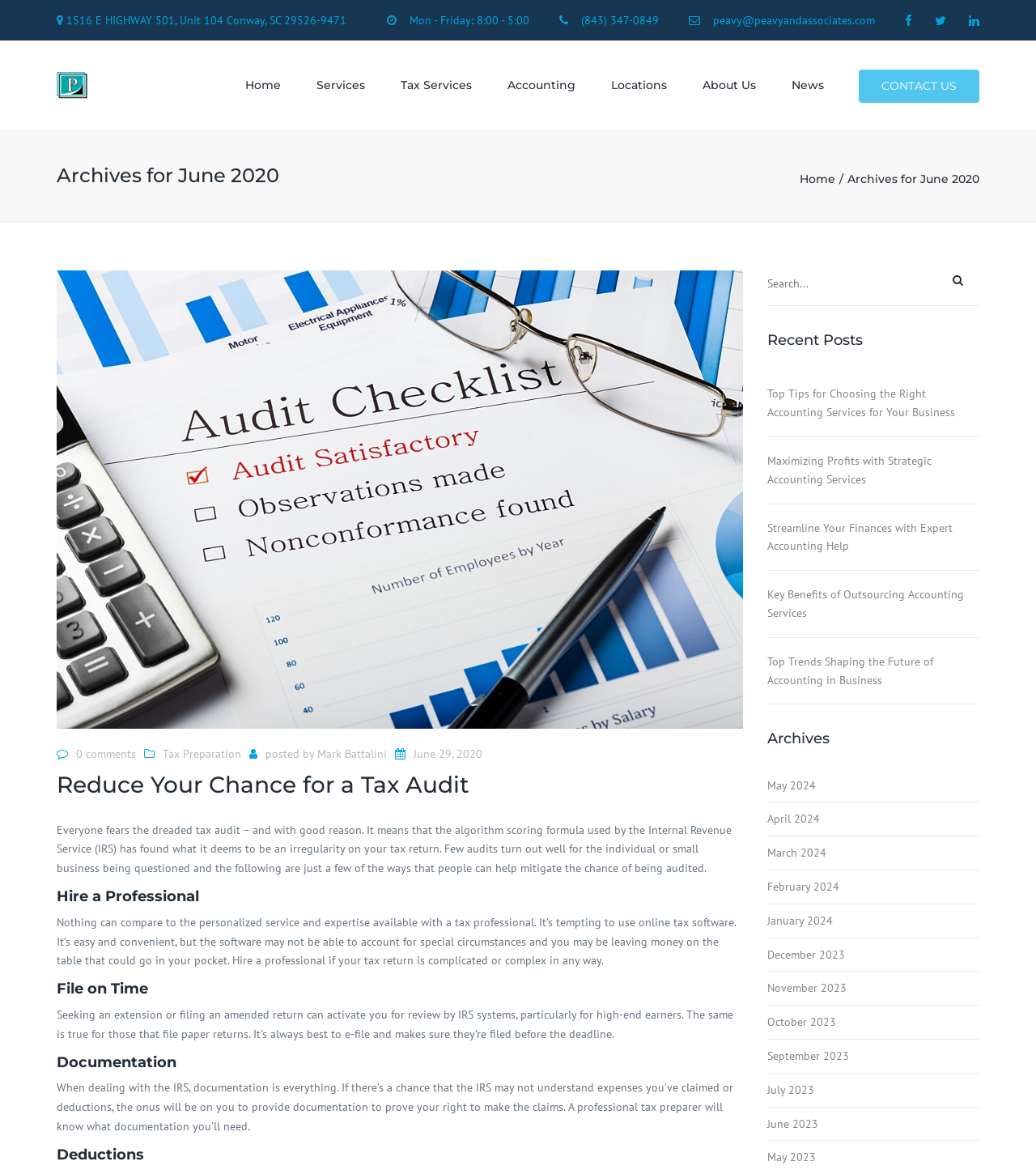Using the format (top-left x, top-left y, bottom-right x, bottom-right y), and given the element description, identify the bounding box coordinates within the screenshot: Accounting Firm Yauhannah SC

[0.537, 0.859, 0.696, 0.894]